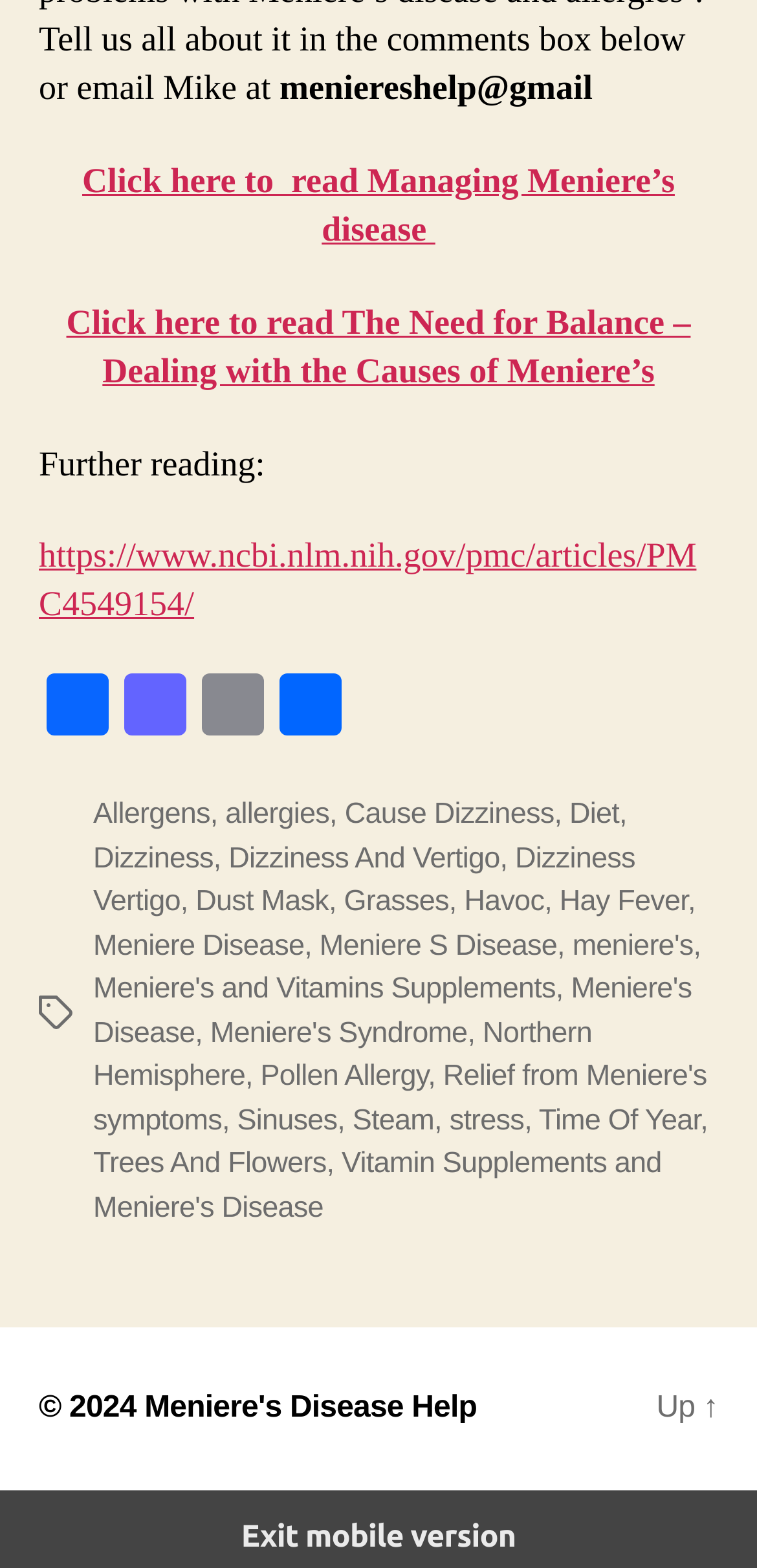Using the element description provided, determine the bounding box coordinates in the format (top-left x, top-left y, bottom-right x, bottom-right y). Ensure that all values are floating point numbers between 0 and 1. Element description: Vitamin Supplements and Meniere's Disease

[0.123, 0.732, 0.874, 0.78]